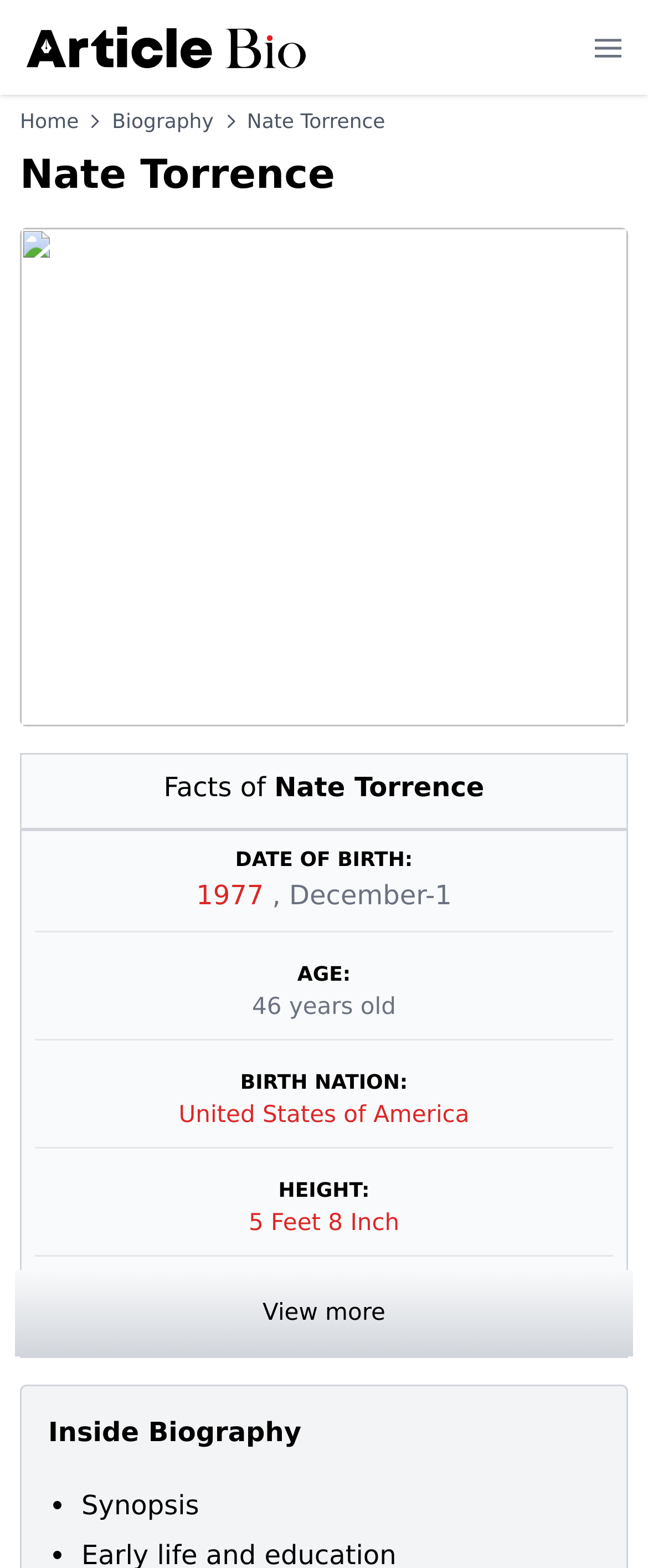Locate the bounding box coordinates of the element that needs to be clicked to carry out the instruction: "visit NONPROFIT RESOURCES". The coordinates should be given as four float numbers ranging from 0 to 1, i.e., [left, top, right, bottom].

None